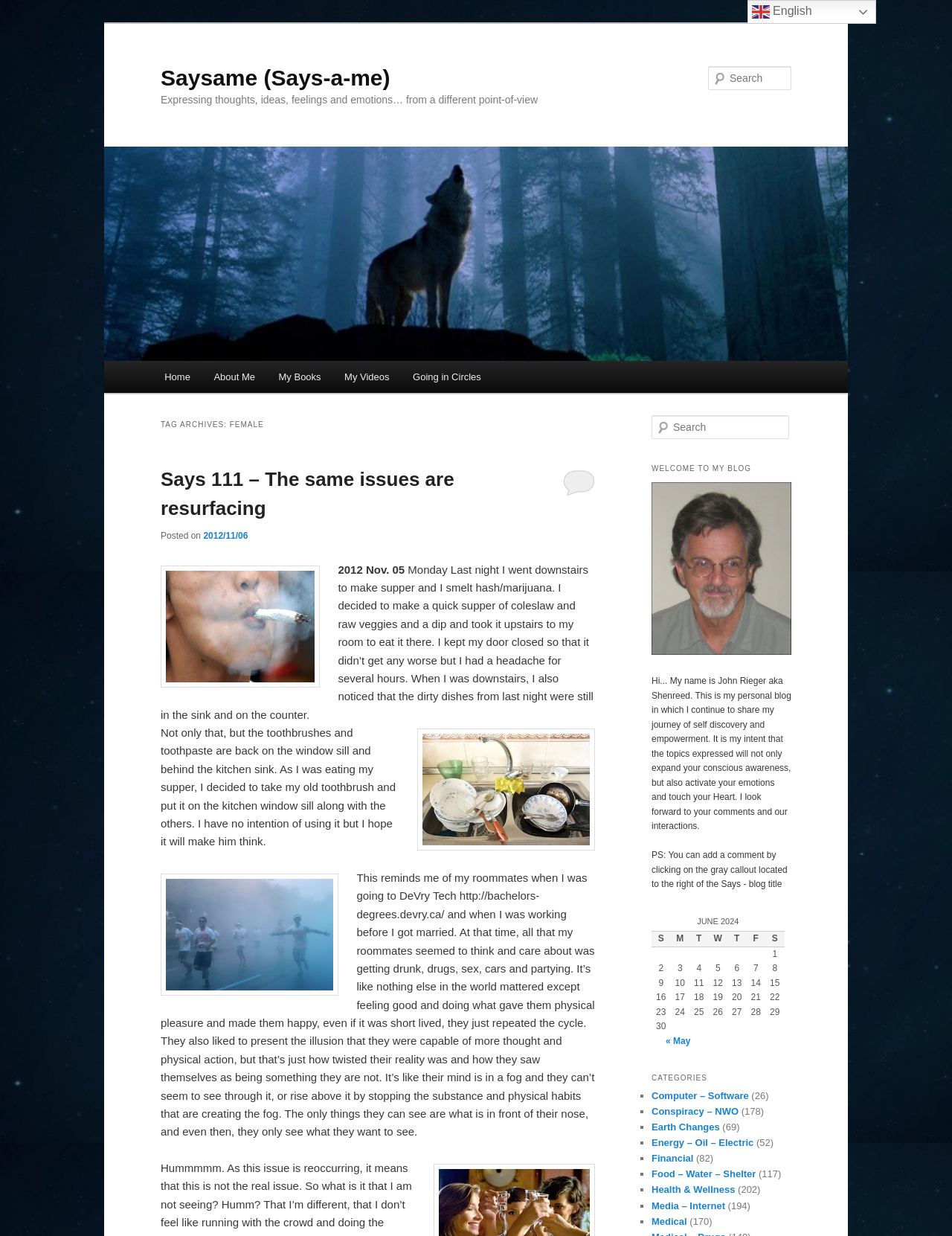What is the author's name?
From the image, respond using a single word or phrase.

John Rieger aka Shenreed